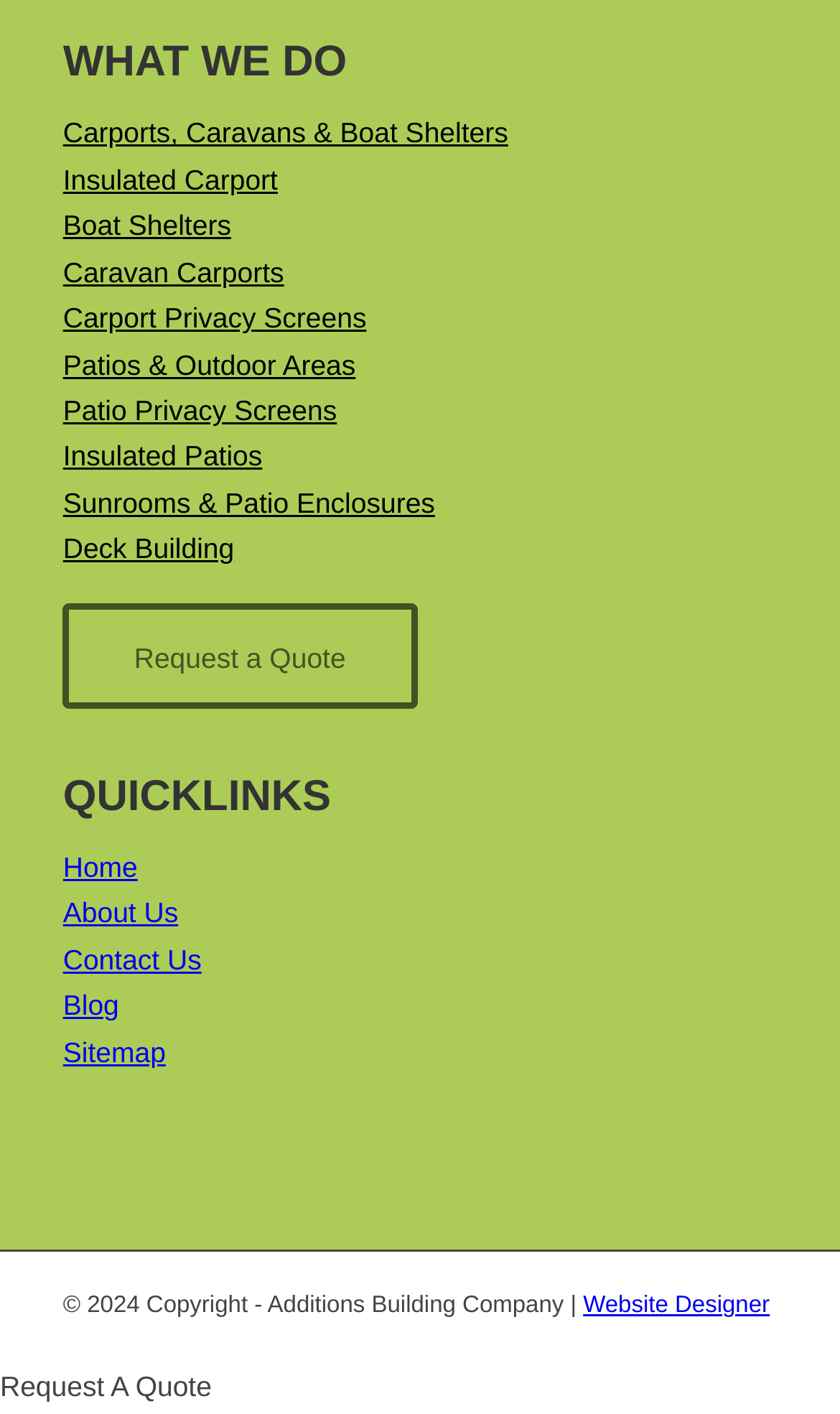Determine the bounding box coordinates of the UI element described by: "Caravan Carports".

[0.075, 0.181, 0.338, 0.204]